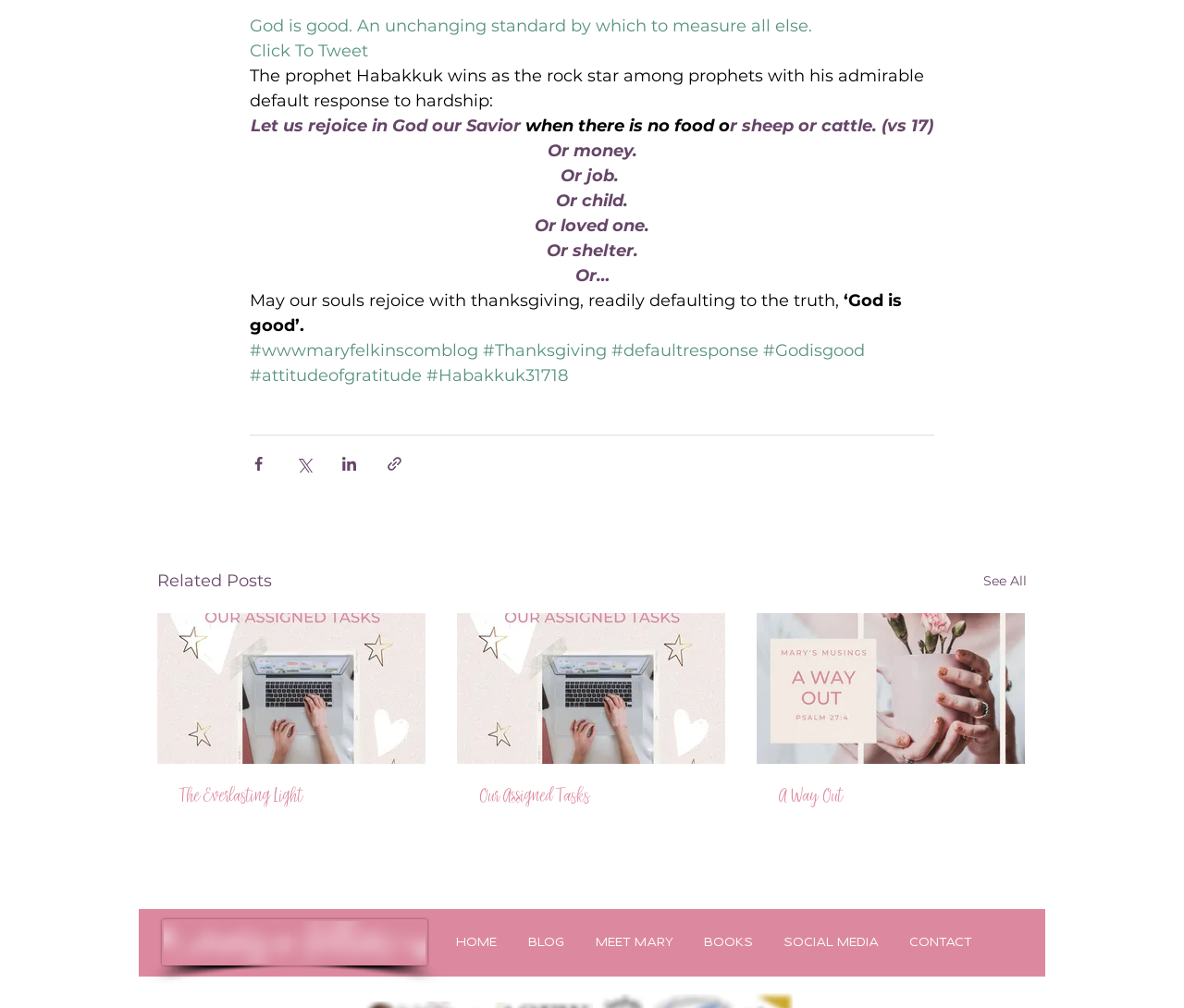What is the title of the first related post?
Could you please answer the question thoroughly and with as much detail as possible?

This answer can be found in the article element with the link 'The Everlasting Light', which is the first related post listed on the webpage.